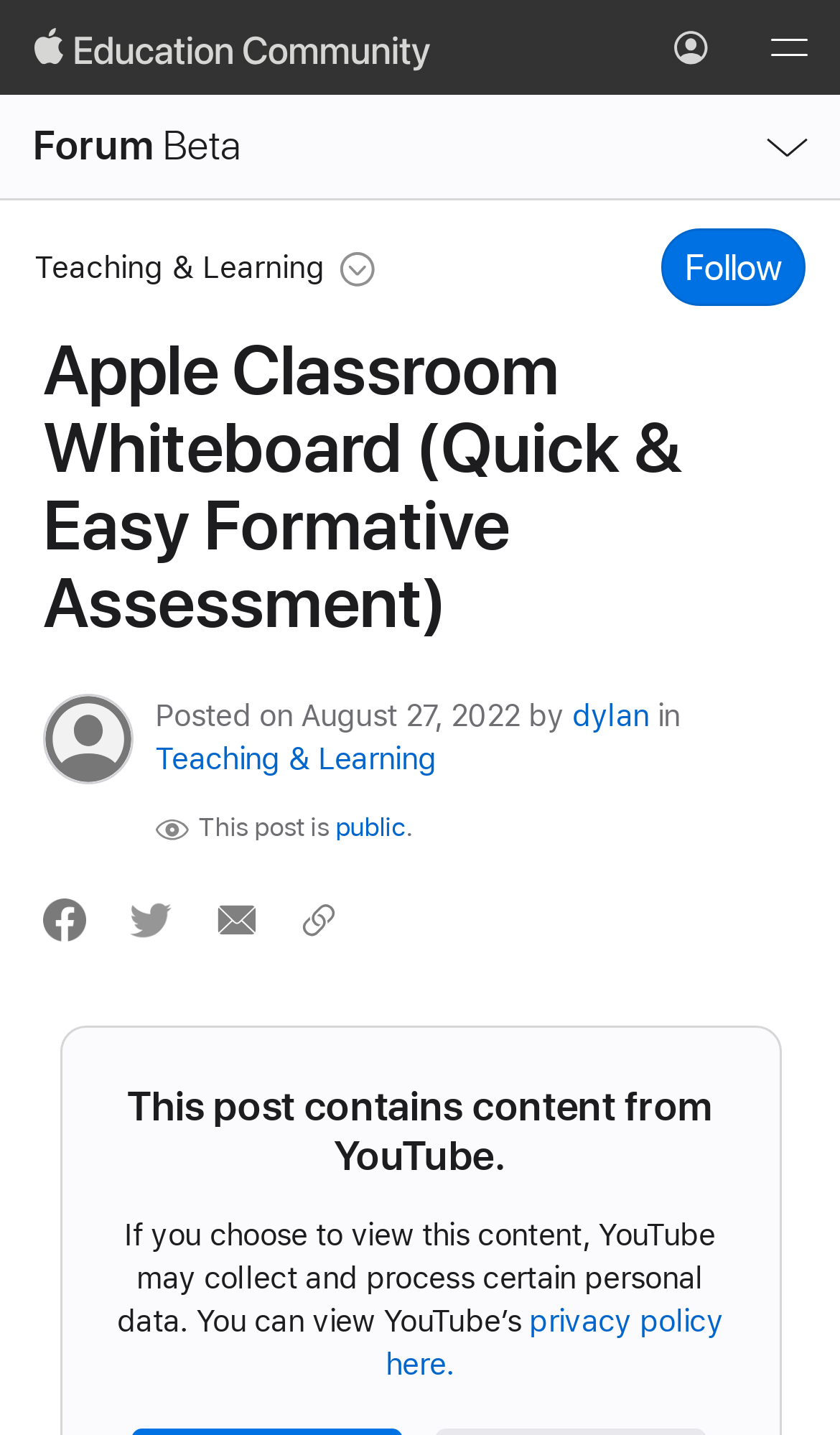Generate a comprehensive description of the contents of the webpage.

The webpage is about the Apple Classroom Whiteboard, specifically highlighting its benefits for formative assessment. At the top, there is a global navigation menu with a button to open it, alongside a link to the Education Community. Below this, there is a forum navigation menu with a button to open it, a link to the Forum Beta, and a breadcrumbs navigation menu with a button for Teaching & Learning.

The main content of the page is headed by a title, "Apple Classroom Whiteboard (Quick & Easy Formative Assessment)", which is followed by a series of buttons for social media sharing, including Facebook, Twitter, and mail. There is also a button to copy the link.

On the left side, there is a user profile button for a user named Dylan, accompanied by text indicating the post date, August 27, 2022. Below this, there is a section with text describing the post's visibility, stating that it is public.

The main content of the post appears to be a video, as indicated by a heading that warns about content from YouTube. There is a static text block explaining that YouTube may collect personal data if the content is viewed, with a link to YouTube's privacy policy.

Overall, the webpage is focused on promoting the Apple Classroom Whiteboard and its benefits, with additional features for social media sharing, user profiles, and post metadata.